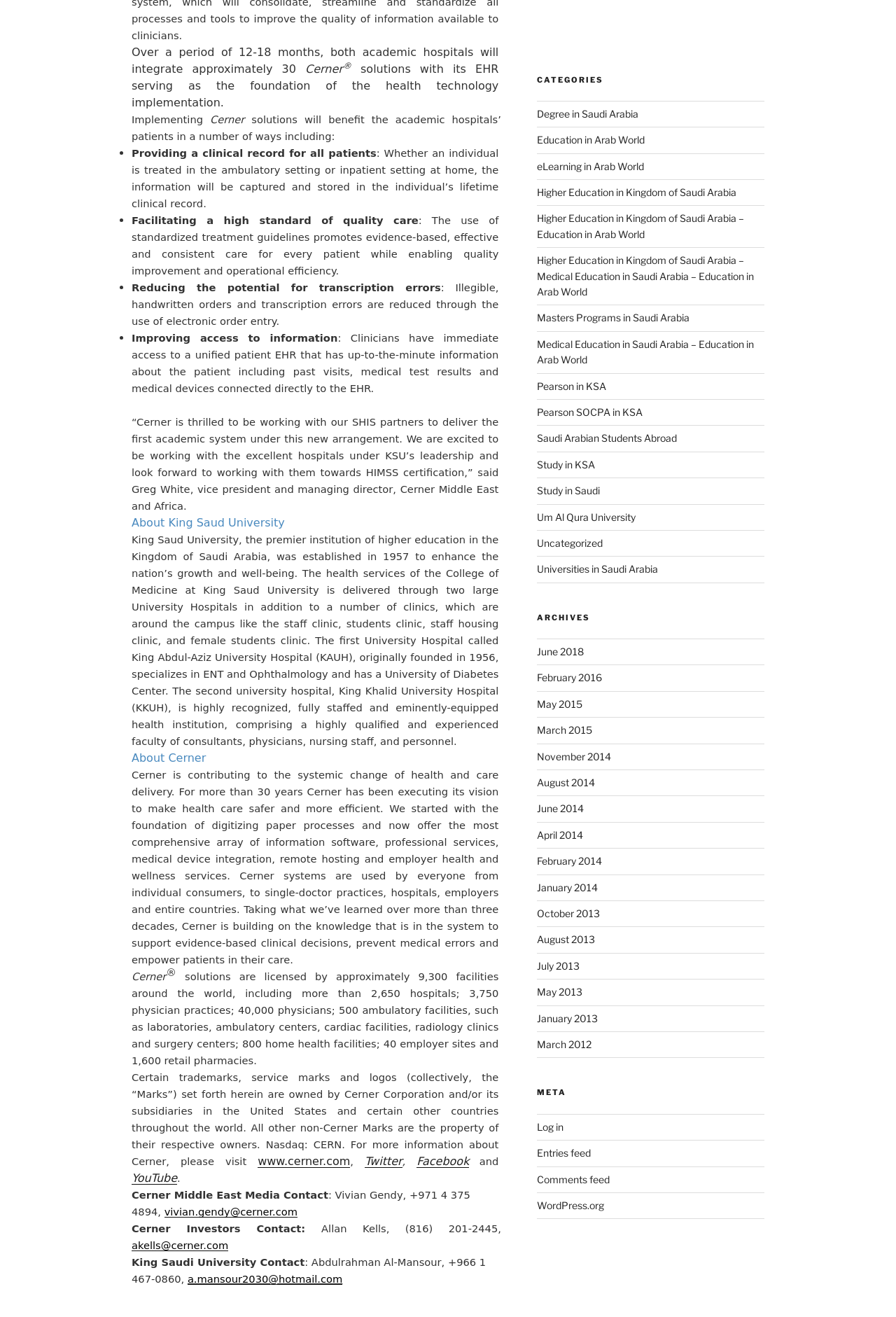Who is the vice president and managing director of Cerner Middle East and Africa?
Give a detailed explanation using the information visible in the image.

The article quotes Greg White, vice president and managing director of Cerner Middle East and Africa, as saying that Cerner is thrilled to be working with their SHIS partners to deliver the first academic system under this new arrangement.